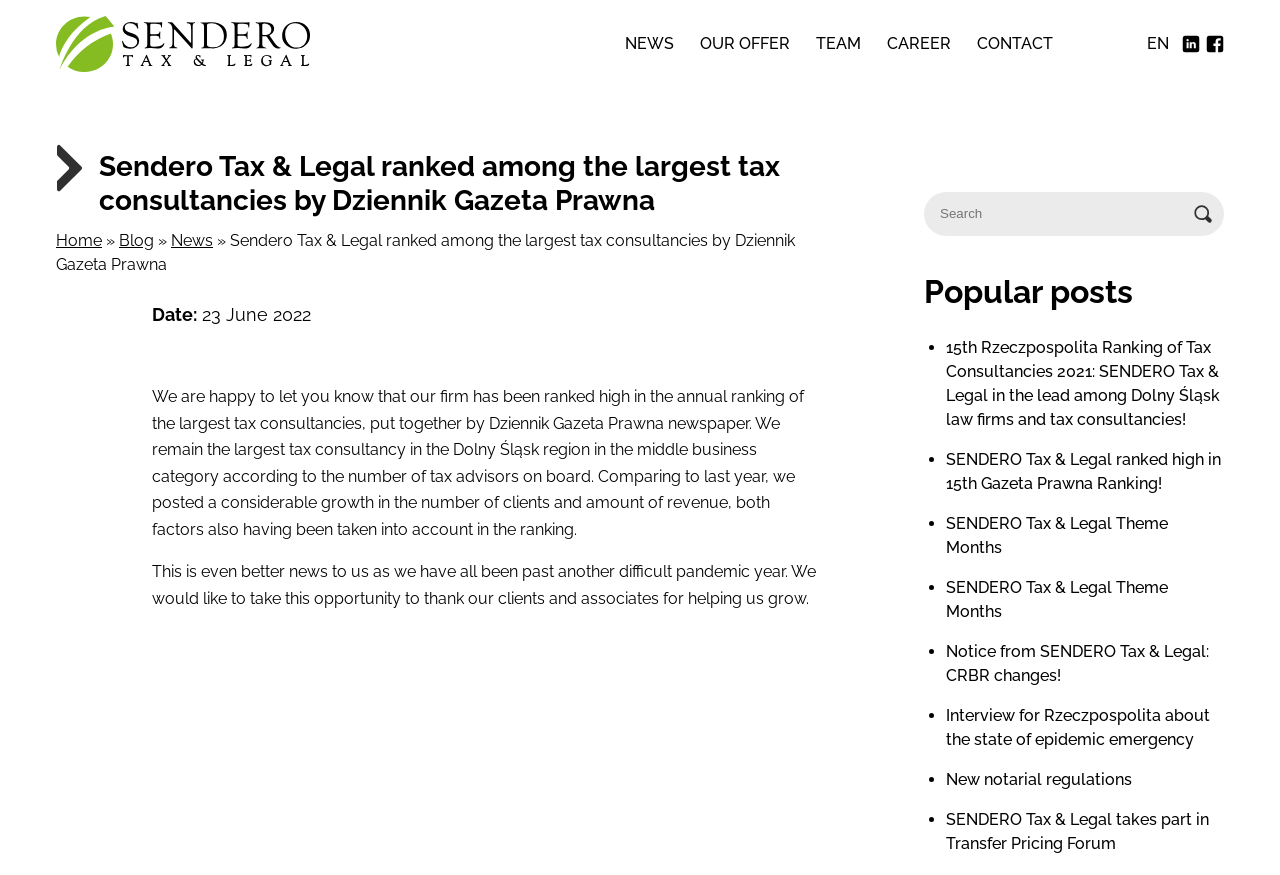Use a single word or phrase to answer the question: 
What is the region where Sendero is the largest tax consultancy?

Dolny Śląsk